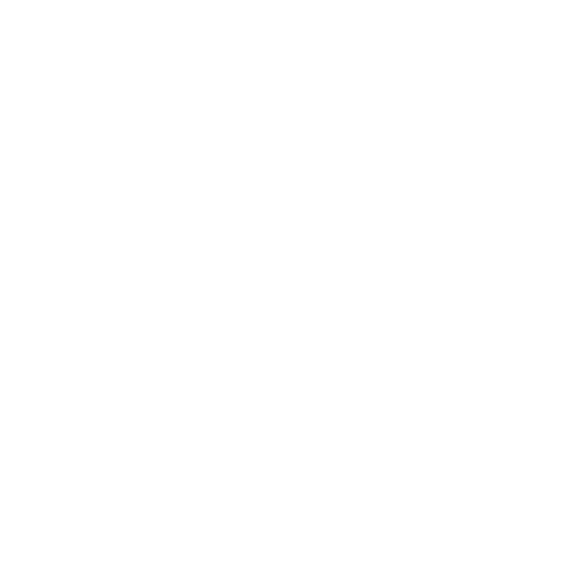What is the capacity of the built-in battery?
Based on the visual content, answer with a single word or a brief phrase.

1500mAh